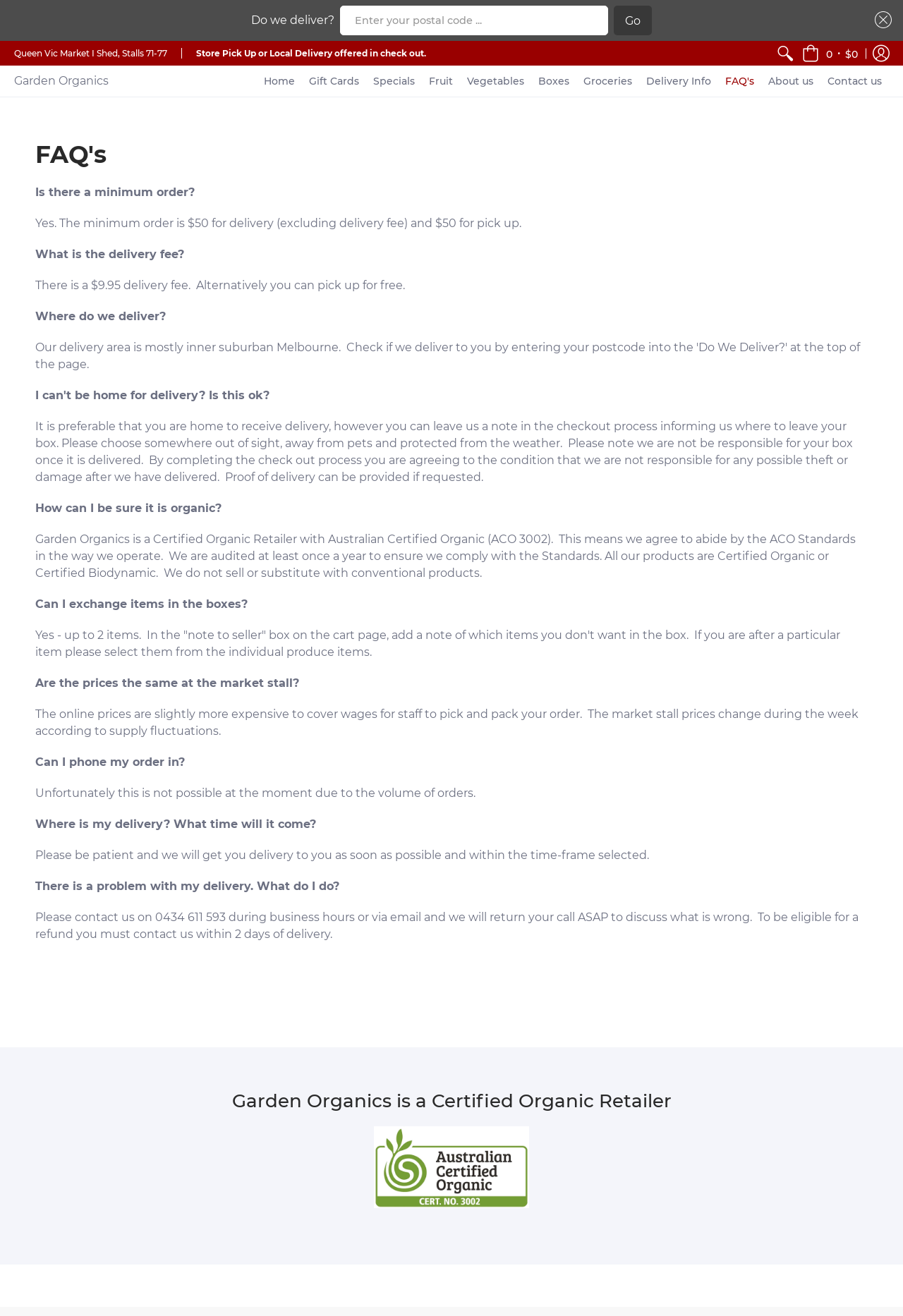Can I exchange items in the boxes?
Analyze the image and deliver a detailed answer to the question.

According to the FAQ section, yes, it is possible to exchange items in the boxes, but only up to 2 items, and the process is explained in the 'note to seller' box on the cart page.